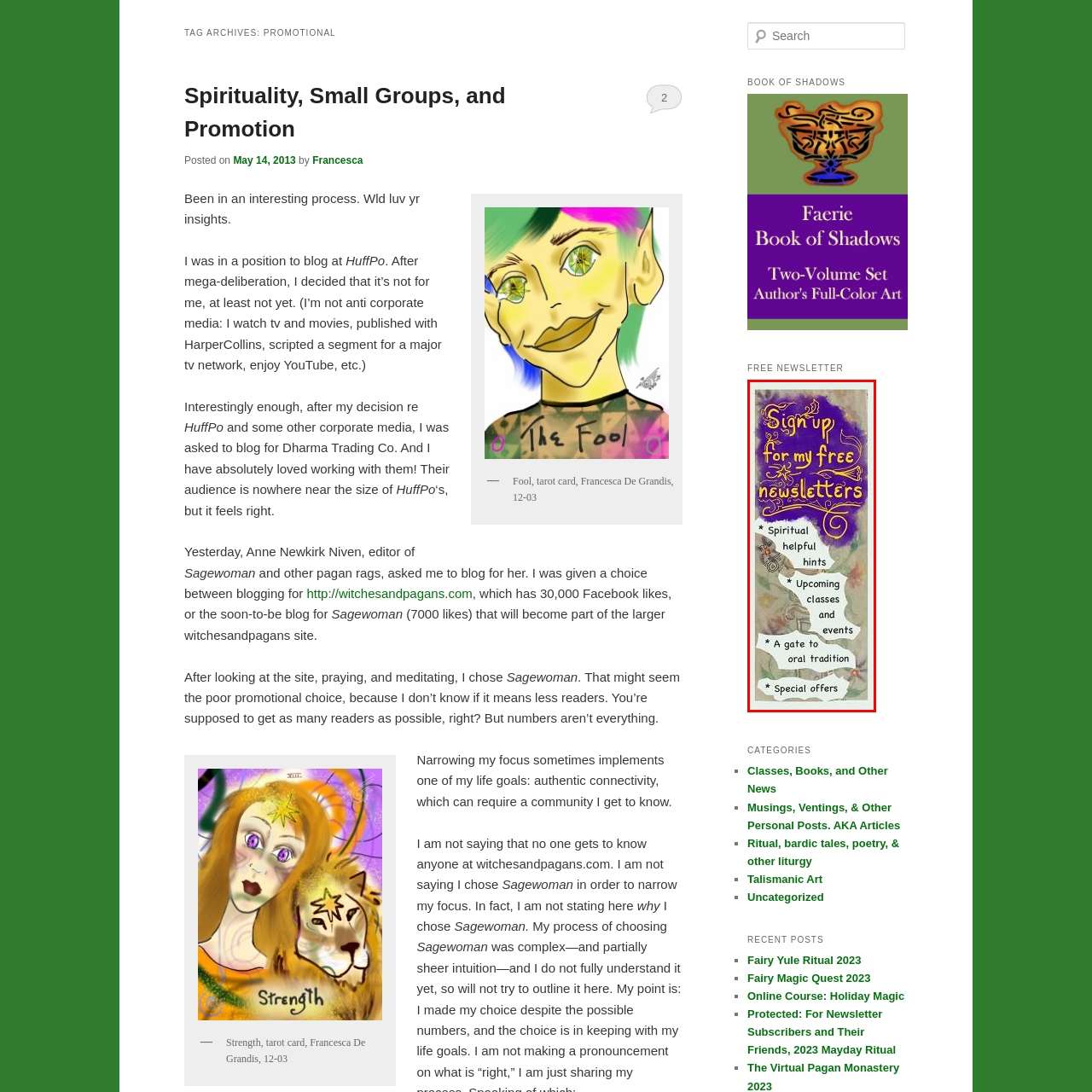Give an in-depth explanation of the image captured within the red boundary.

The image features an invitation to sign up for free newsletters, designed with vibrant colors and whimsical fonts. Prominently displayed at the top is the phrase "Sign up for my free newsletters," set against a purple background that captures attention. Below this heading, a list outlines the topics covered in the newsletters, including "Spiritual helpful hints," "Upcoming classes and events," "A gate to oral tradition," and "Special offers." The overall design is engaging and colorful, aimed at inviting individuals interested in spirituality and community events to connect and stay informed. The visual elements are complemented by a decorative border, enhancing the overall aesthetic appeal of the promotional material.